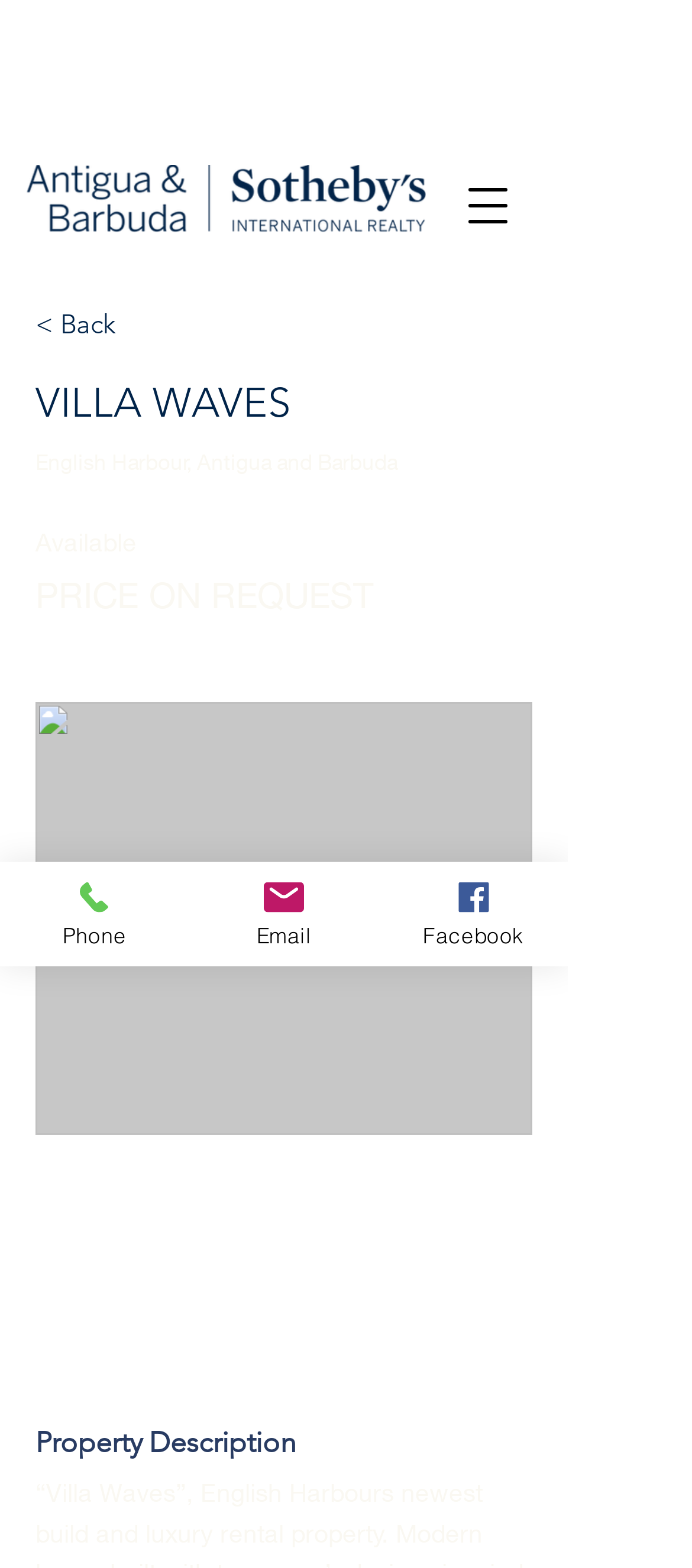What is the status of Villa Waves?
Your answer should be a single word or phrase derived from the screenshot.

Available